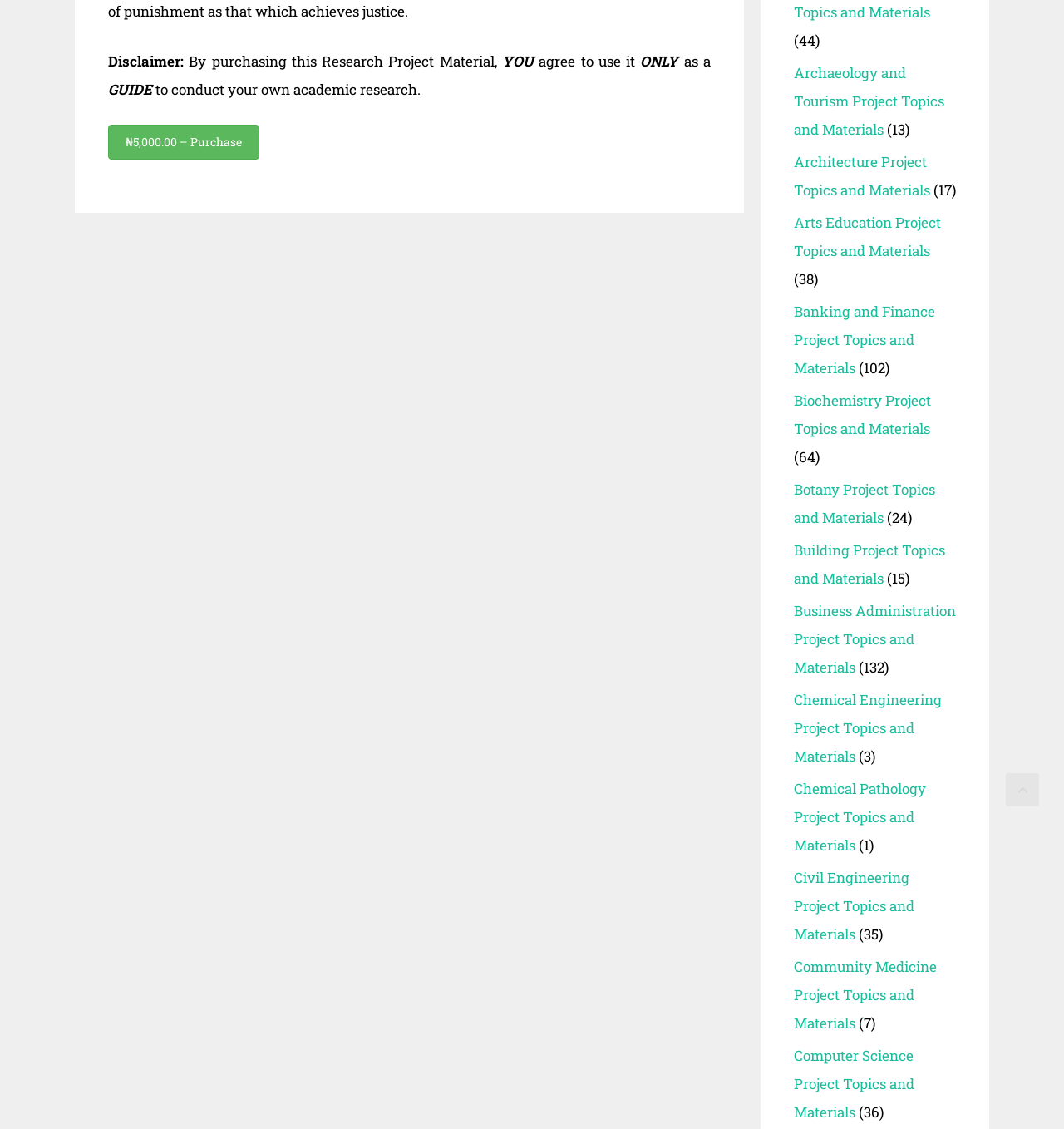Find the coordinates for the bounding box of the element with this description: "Sample Page".

None